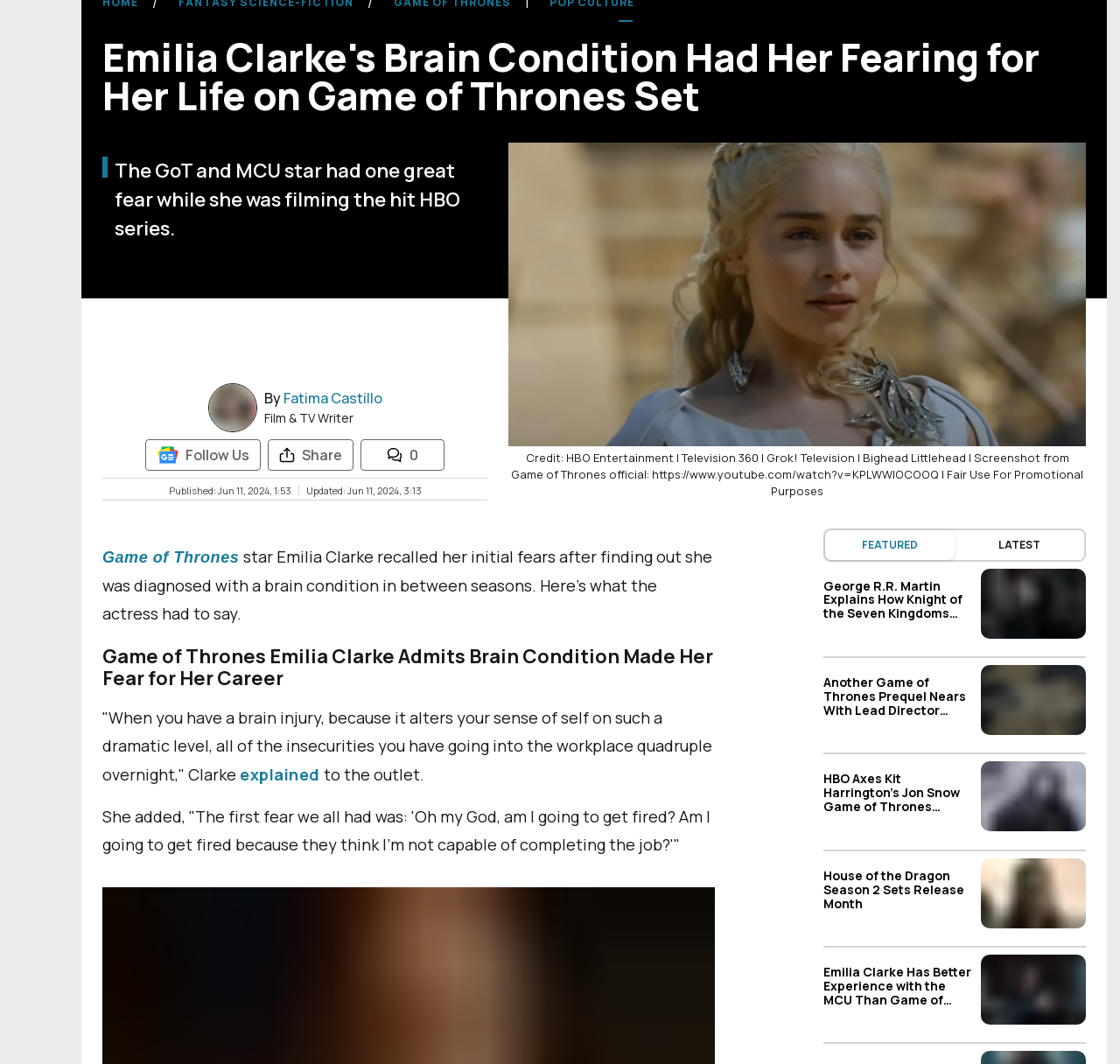Select the bounding box coordinates of the element I need to click to carry out the following instruction: "Check out the latest news".

[0.891, 0.505, 0.929, 0.519]